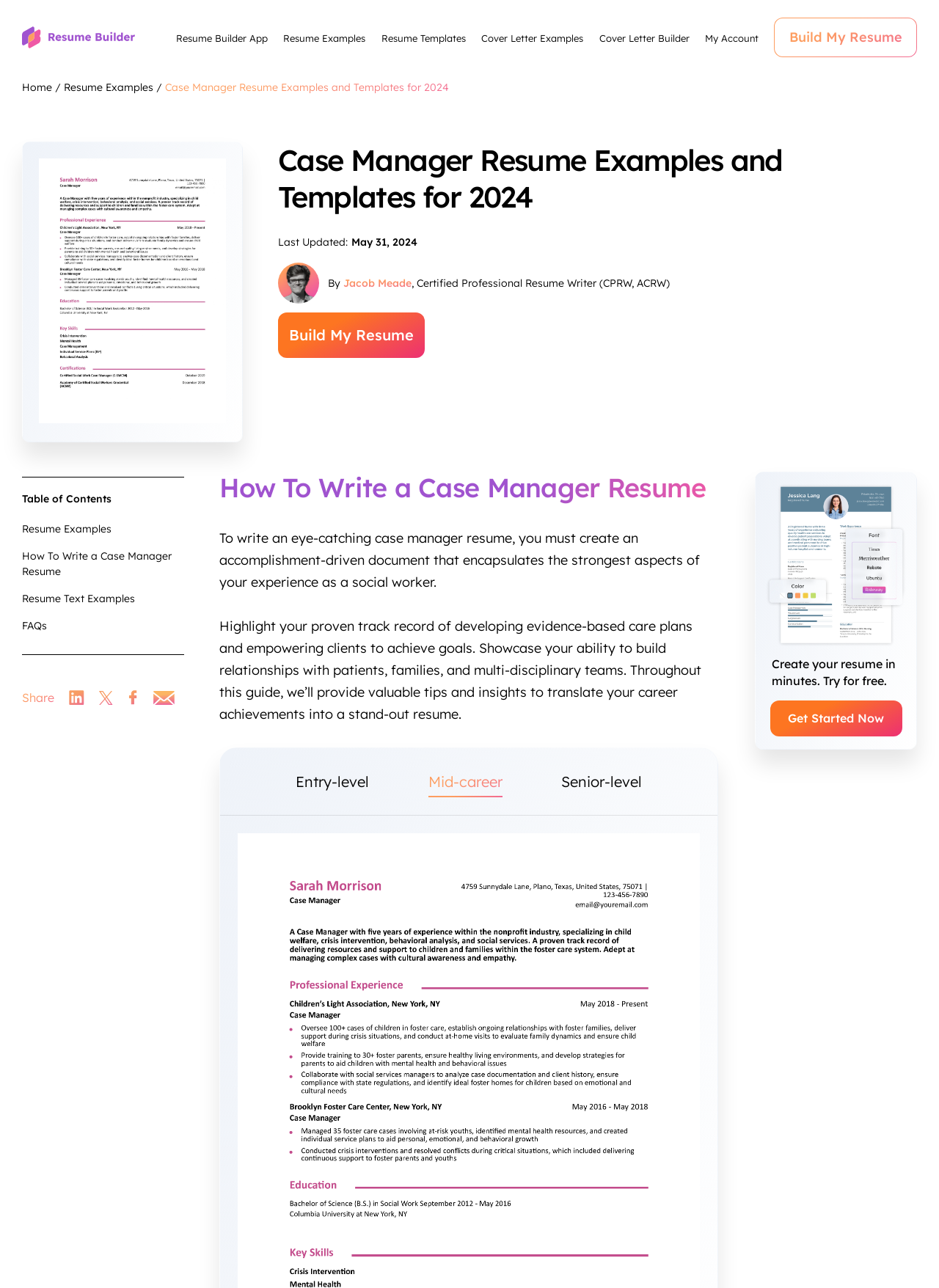What is the purpose of the 'Build My Resume' button?
Based on the image, answer the question with a single word or brief phrase.

To create a resume